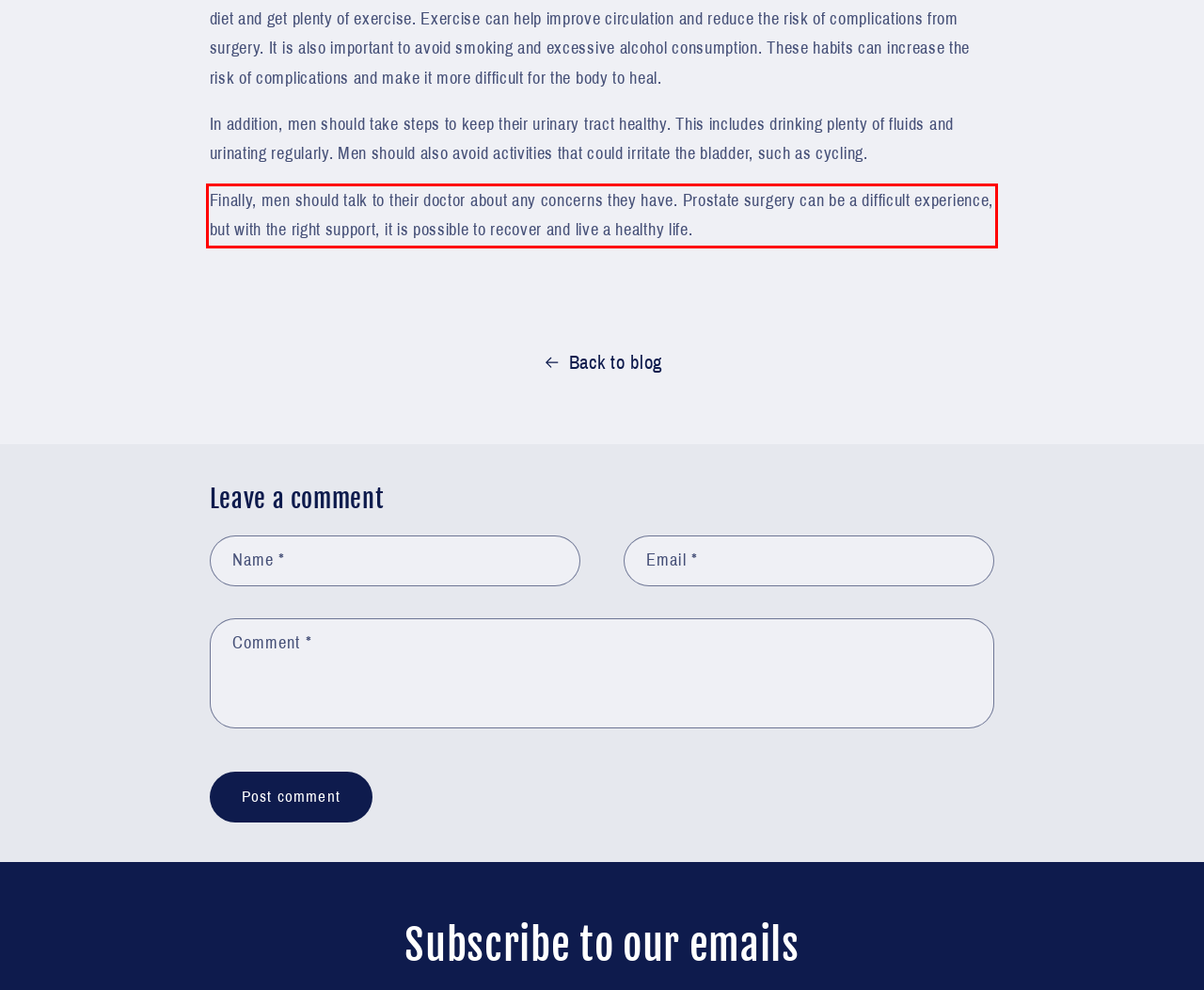The screenshot you have been given contains a UI element surrounded by a red rectangle. Use OCR to read and extract the text inside this red rectangle.

Finally, men should talk to their doctor about any concerns they have. Prostate surgery can be a difficult experience, but with the right support, it is possible to recover and live a healthy life.